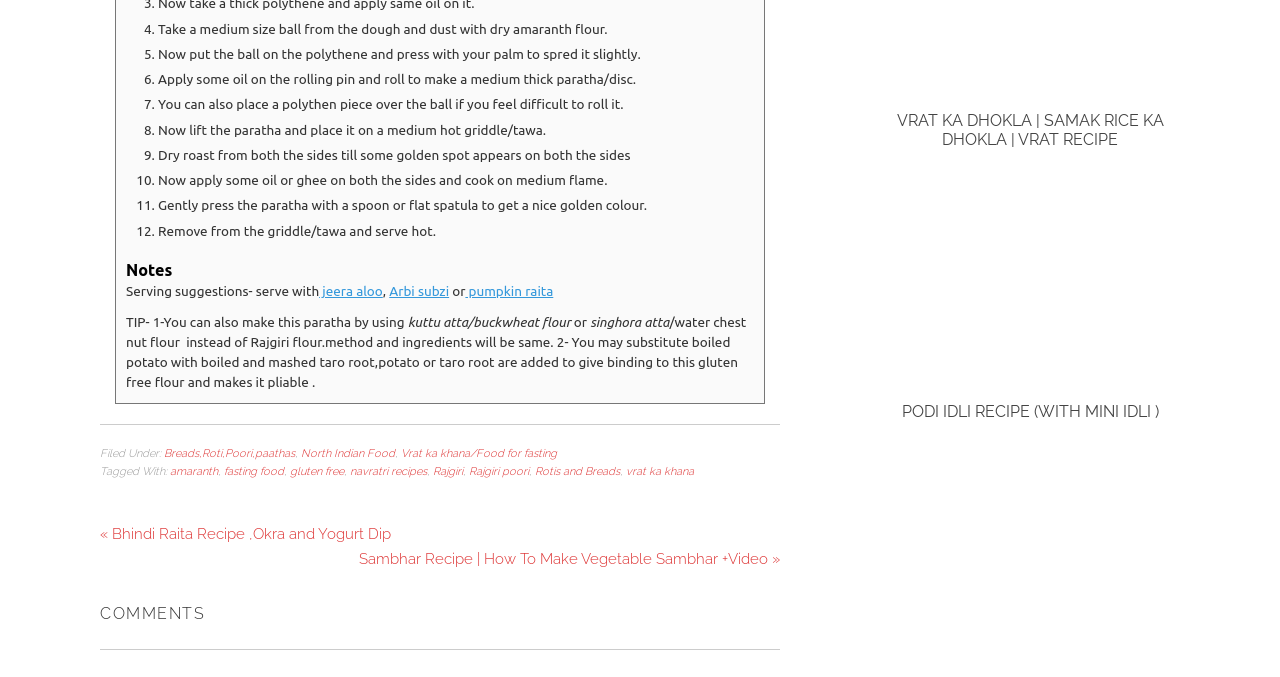What is the purpose of adding boiled potato to the dough?
Answer briefly with a single word or phrase based on the image.

To give binding